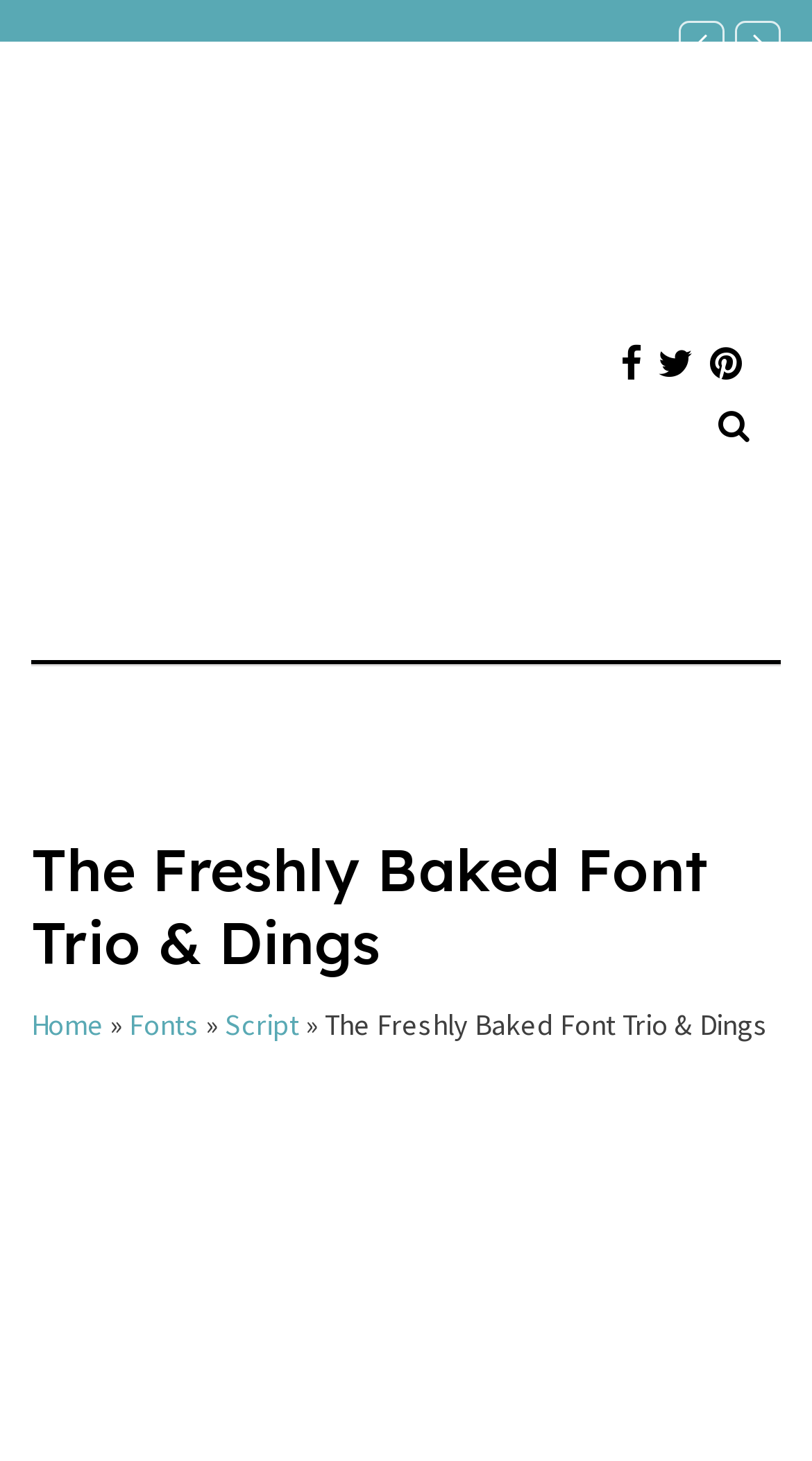What is the category of the font?
Based on the image, answer the question in a detailed manner.

I found a link element with the text 'Script' which is likely to be a category of the font family being presented on the webpage.